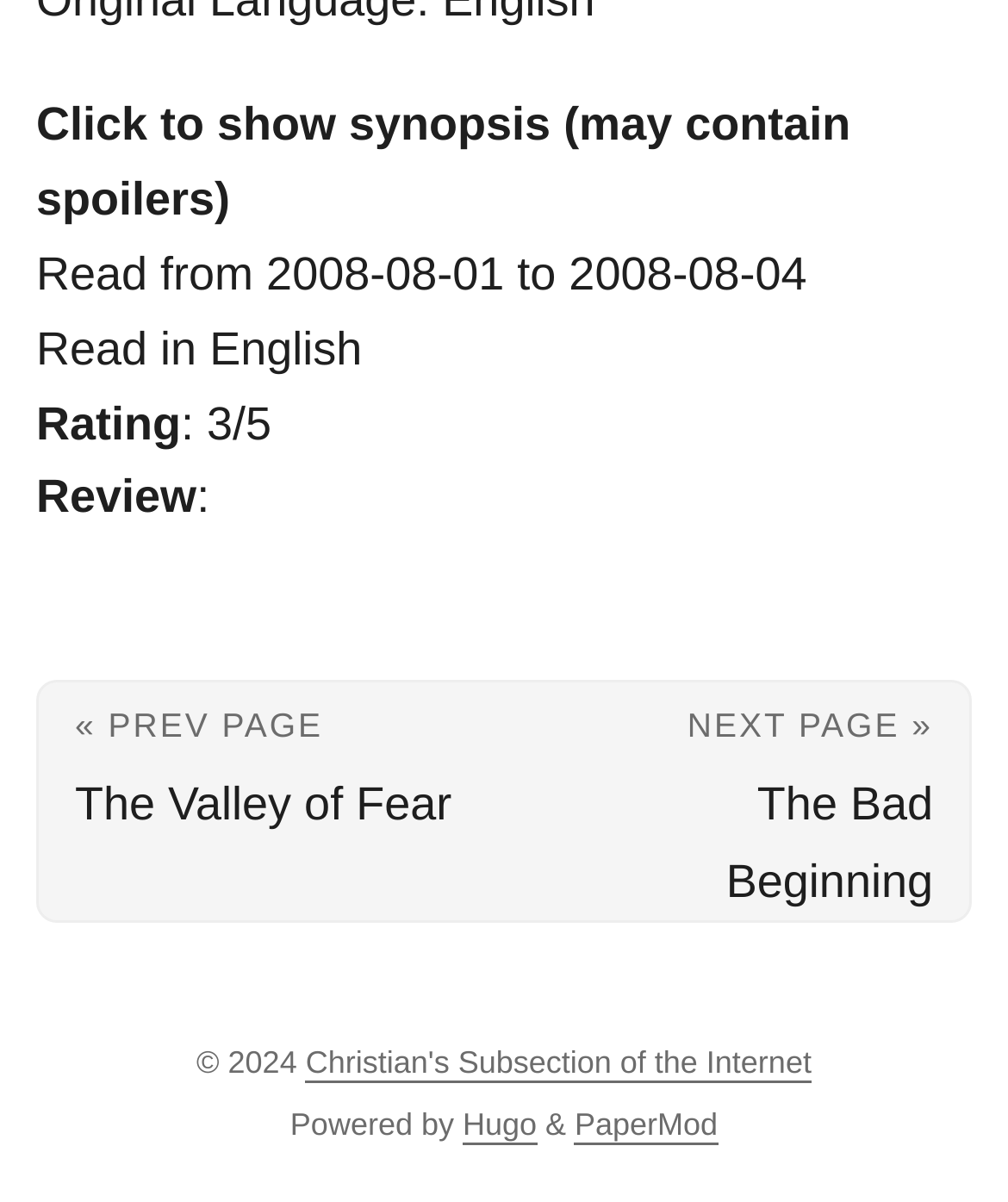What is the date range of reading the book?
Give a detailed response to the question by analyzing the screenshot.

The date range of reading the book can be found in the section that displays the book's information, where it says 'Read from 2008-08-01 to 2008-08-04'.